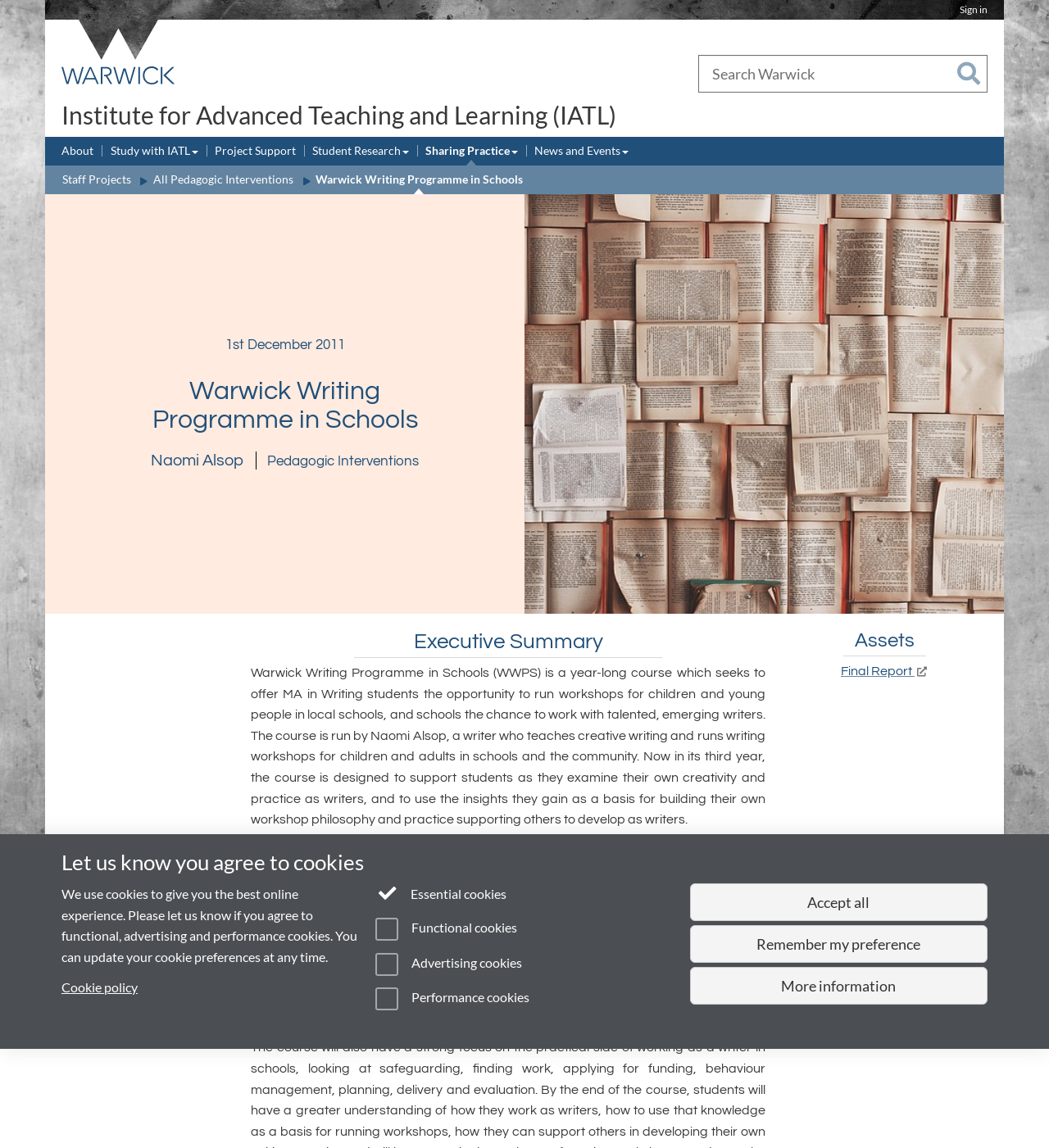From the image, can you give a detailed response to the question below:
Who runs the Warwick Writing Programme in Schools course?

The answer can be found in the heading element 'Naomi Alsop' which is a child of the HeaderAsNonLandmark element.